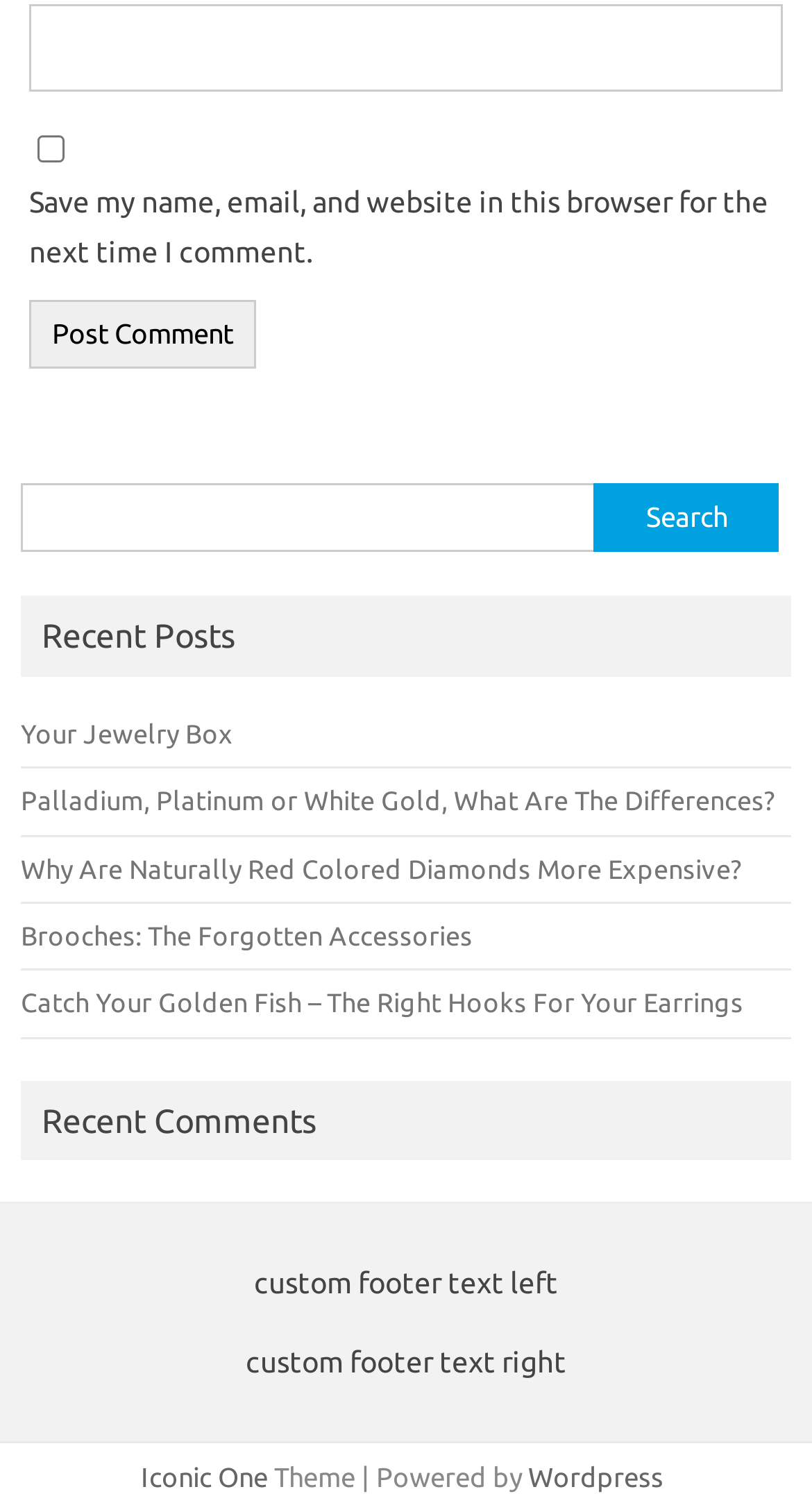Identify the bounding box coordinates of the clickable region required to complete the instruction: "visit 'Your Jewelry Box'". The coordinates should be given as four float numbers within the range of 0 and 1, i.e., [left, top, right, bottom].

[0.026, 0.475, 0.287, 0.494]